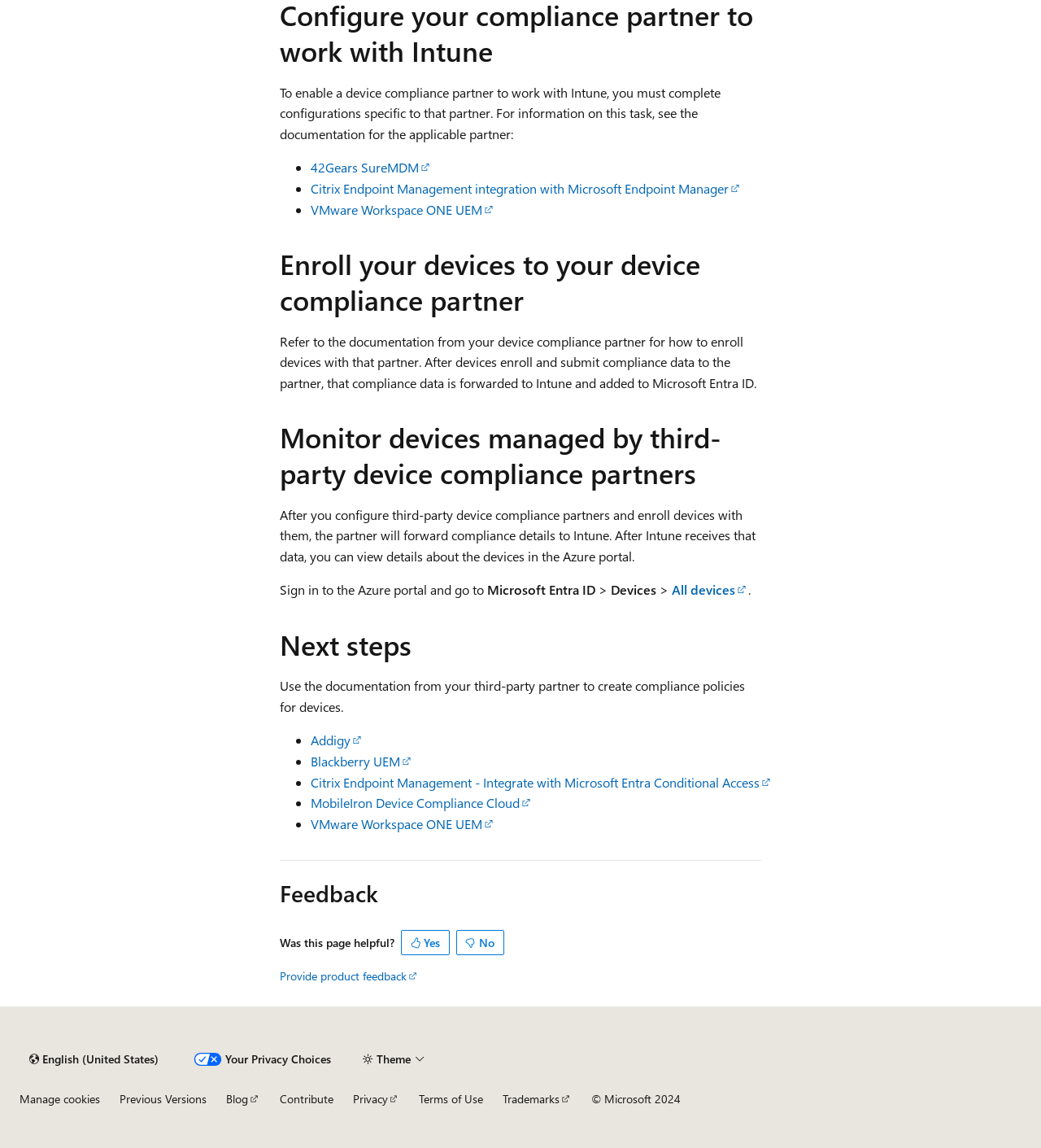Determine the bounding box coordinates for the element that should be clicked to follow this instruction: "Provide product feedback". The coordinates should be given as four float numbers between 0 and 1, in the format [left, top, right, bottom].

[0.269, 0.844, 0.402, 0.857]